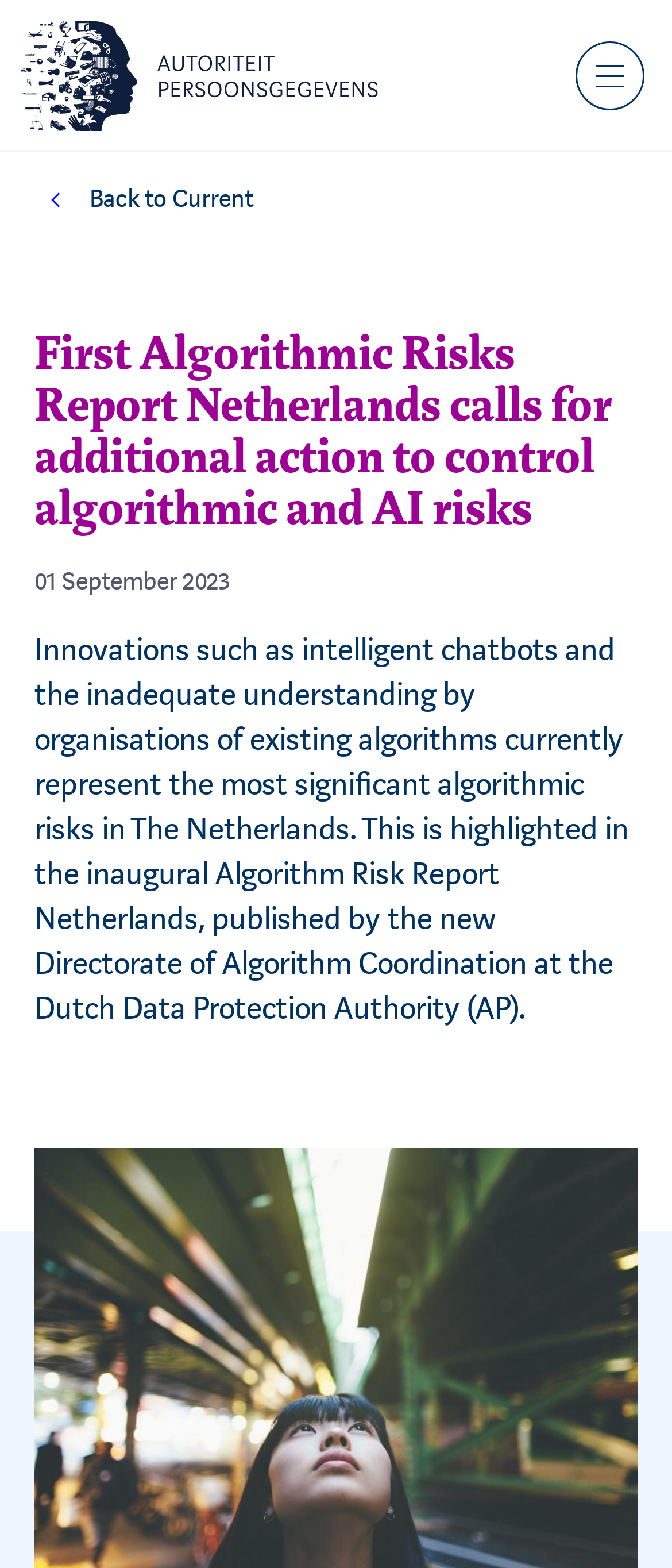Give a one-word or short phrase answer to this question: 
What is the name of the new directorate at the authority?

Directorate of Algorithm Coordination